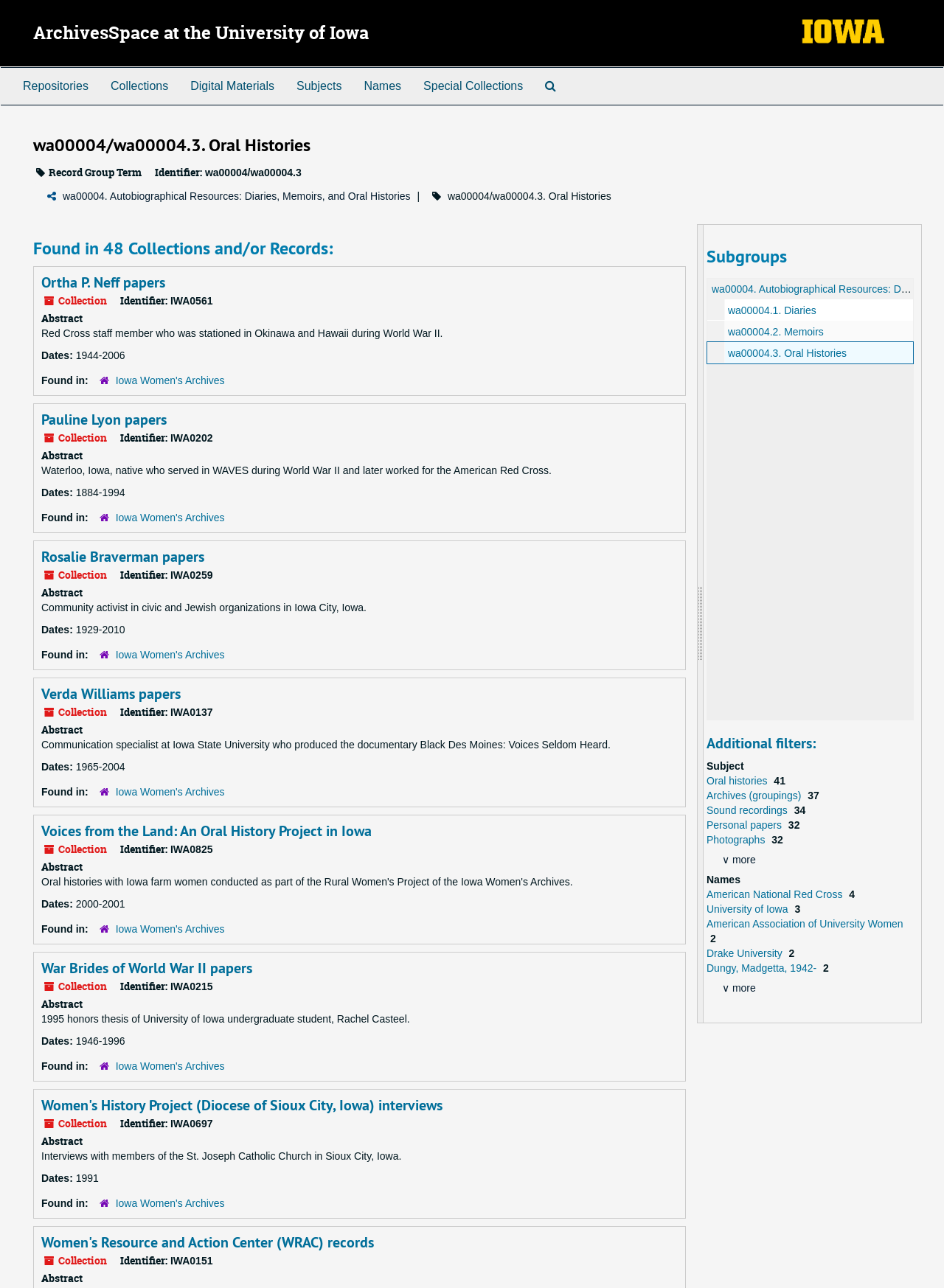Please specify the bounding box coordinates of the region to click in order to perform the following instruction: "Read the article 'My Thoughts On Climate Anxiety'".

None